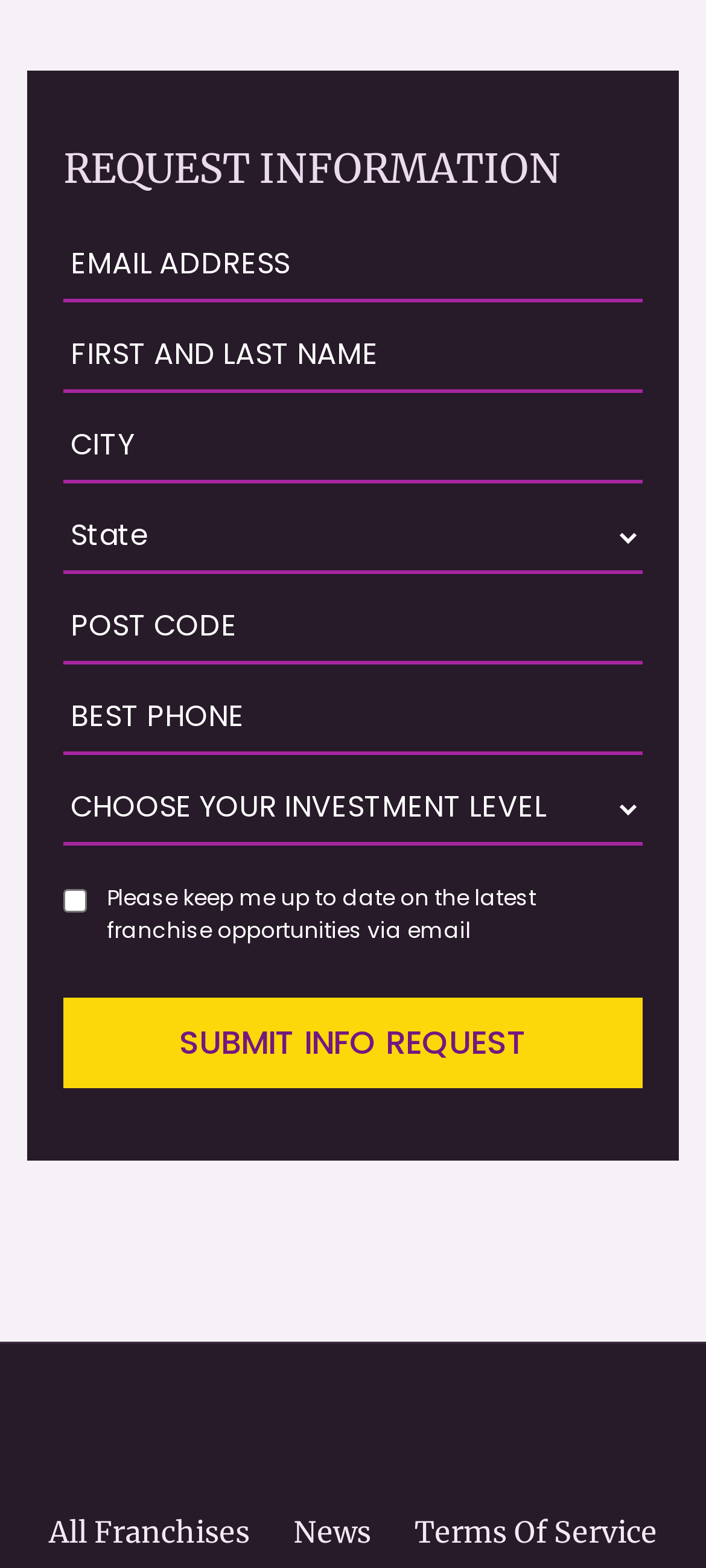Please specify the bounding box coordinates of the area that should be clicked to accomplish the following instruction: "visit The American Fitbaw Cast". The coordinates should consist of four float numbers between 0 and 1, i.e., [left, top, right, bottom].

None